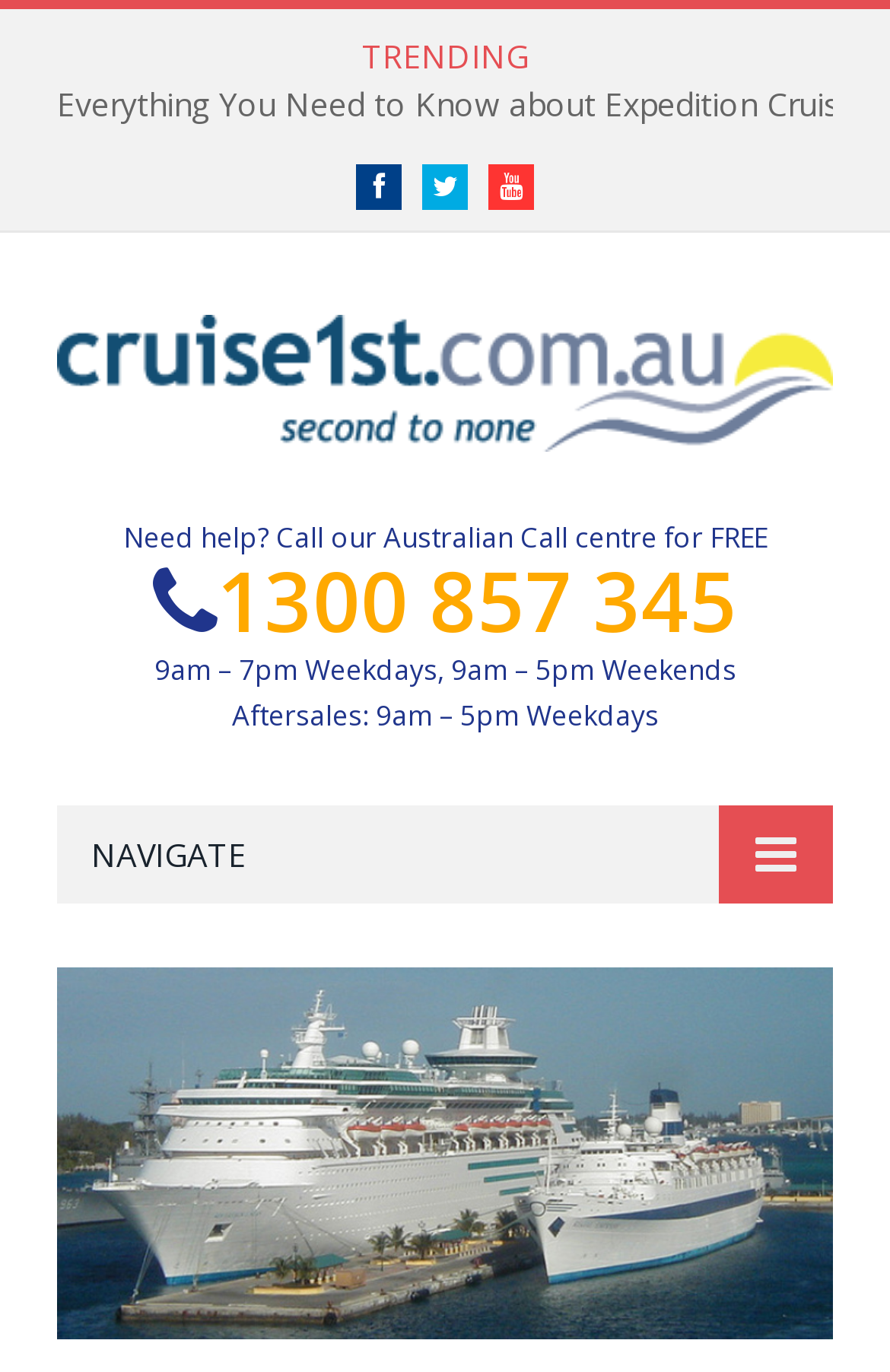What social media platforms are available?
Based on the visual content, answer with a single word or a brief phrase.

Facebook, Twitter, YouTube